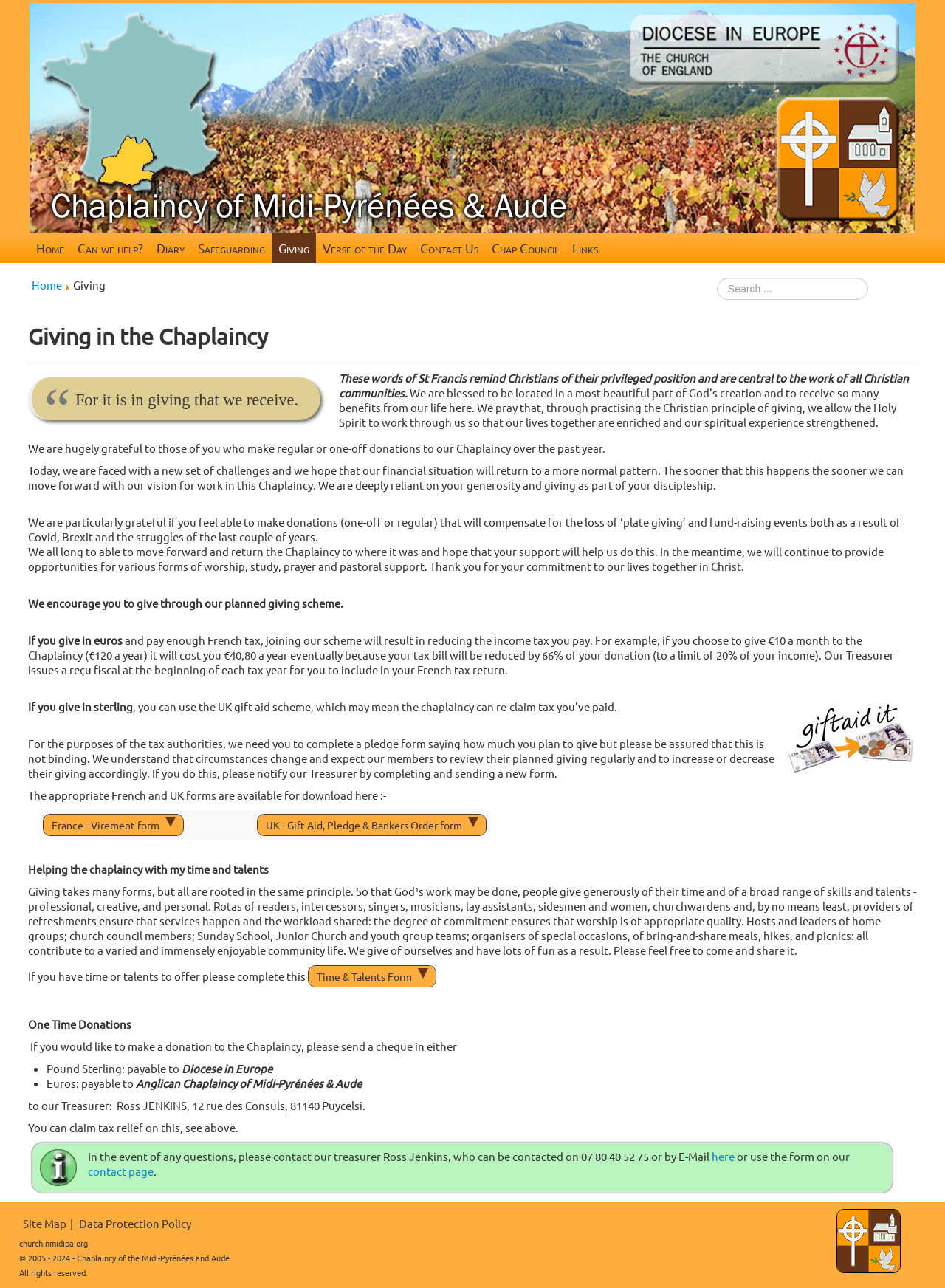What is the main theme of this webpage?
Look at the webpage screenshot and answer the question with a detailed explanation.

The webpage is about giving, as it is stated in the quote 'For it is in giving that we receive' and the webpage is discussing ways to give to the Chaplaincy, including financial donations and volunteering time and talents.